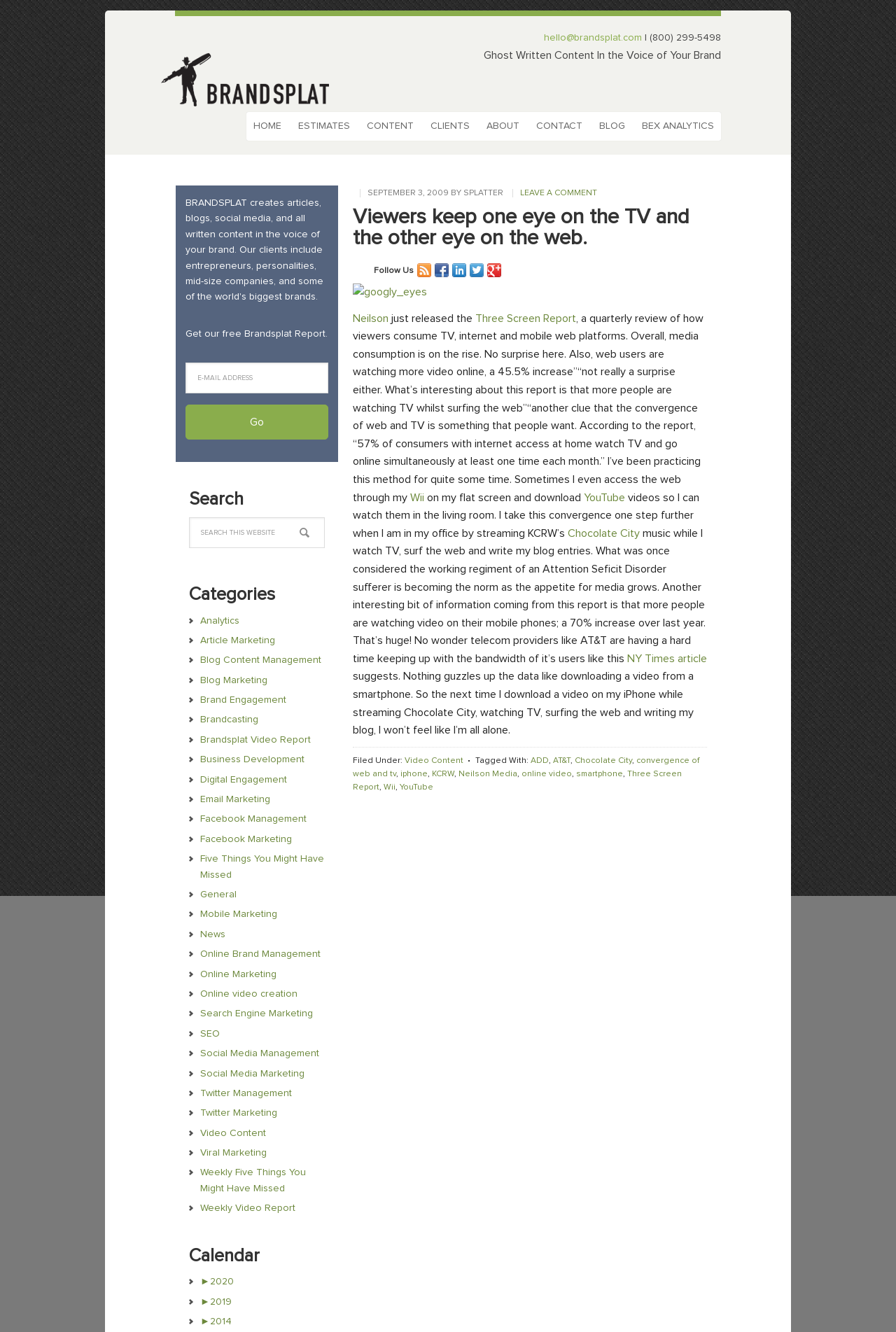What is the purpose of the form on the right side of the webpage?
Relying on the image, give a concise answer in one word or a brief phrase.

Contact form